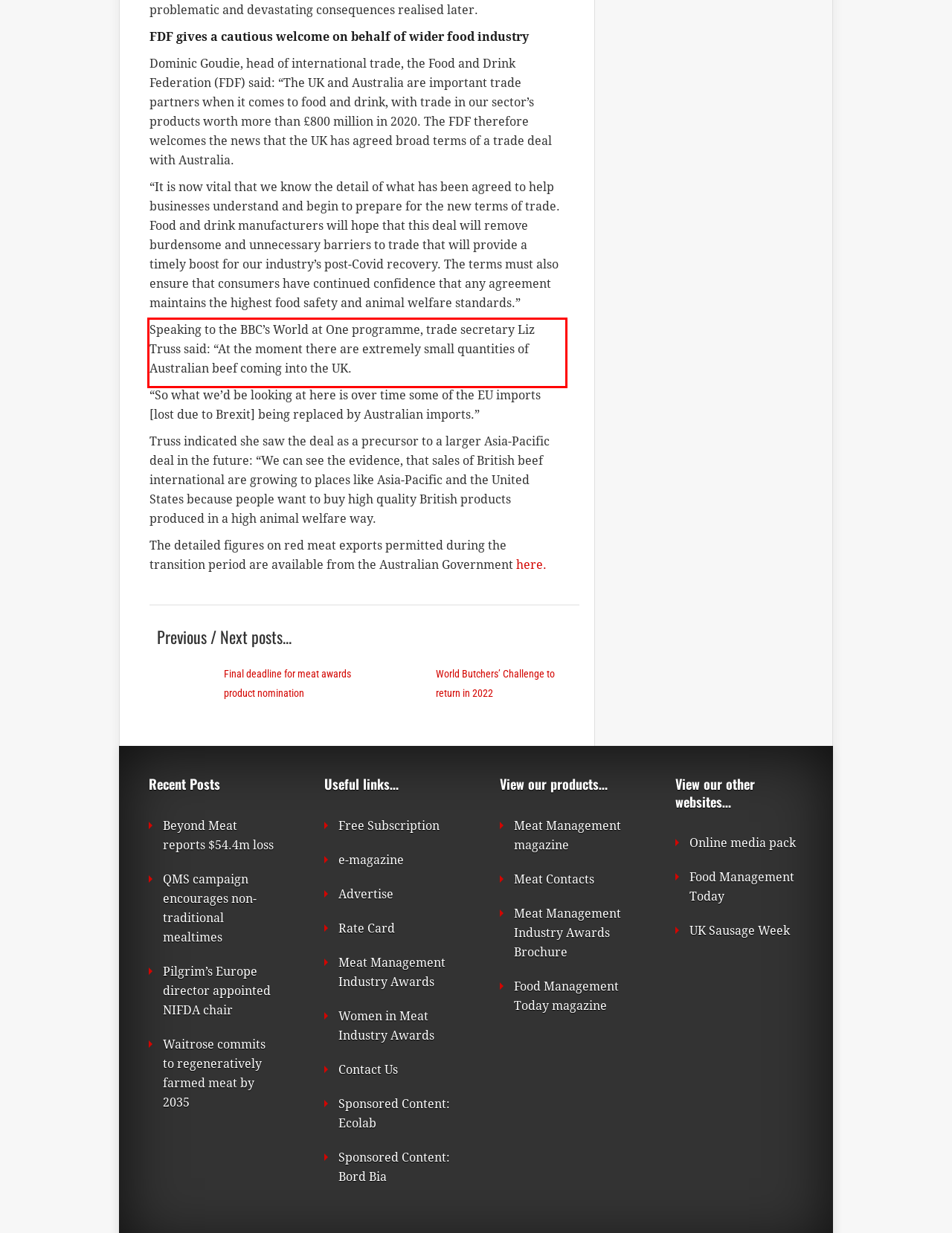Please examine the webpage screenshot and extract the text within the red bounding box using OCR.

Speaking to the BBC’s World at One programme, trade secretary Liz Truss said: “At the moment there are extremely small quantities of Australian beef coming into the UK.